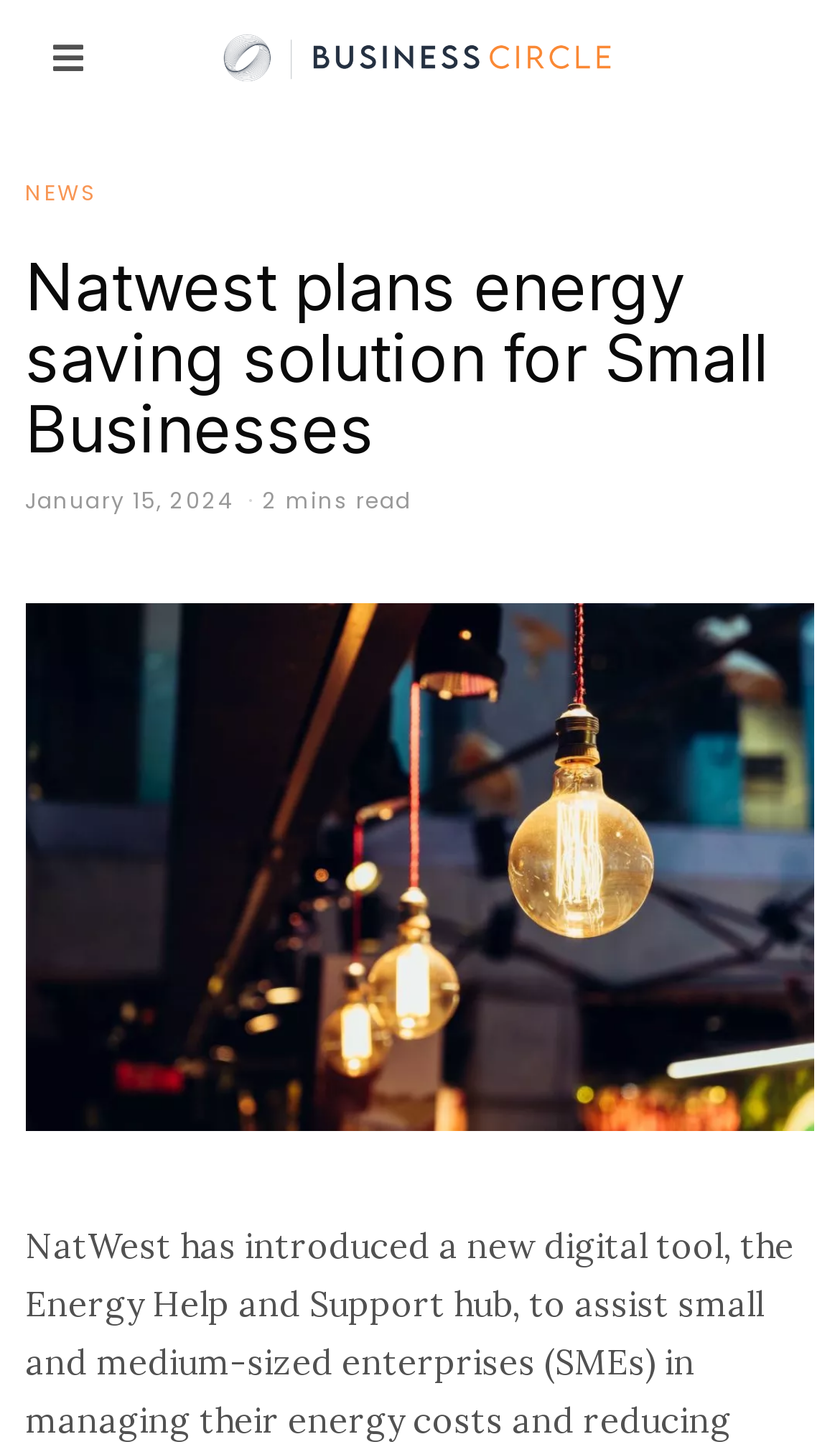Detail the webpage's structure and highlights in your description.

The webpage appears to be an article page from NatWest's Business Circle section. At the top, there is a large heading that spans almost the entire width of the page, stating "Natwest plans energy saving solution for Small Businesses". Below this heading, there is a section with a link labeled "NEWS" on the left side, and the article title "Natwest plans energy saving solution for Small Businesses" on the right side. 

Directly below this section, there is a timestamp indicating the article was published on "January 15, 2024", accompanied by a text stating the article takes "2 mins read". 

Further down, there is a large figure or image that occupies most of the page's width, likely an illustration or graphic related to the article's content. 

At the very top of the page, there is a progress bar that spans the full width of the page, but it is relatively small in height.